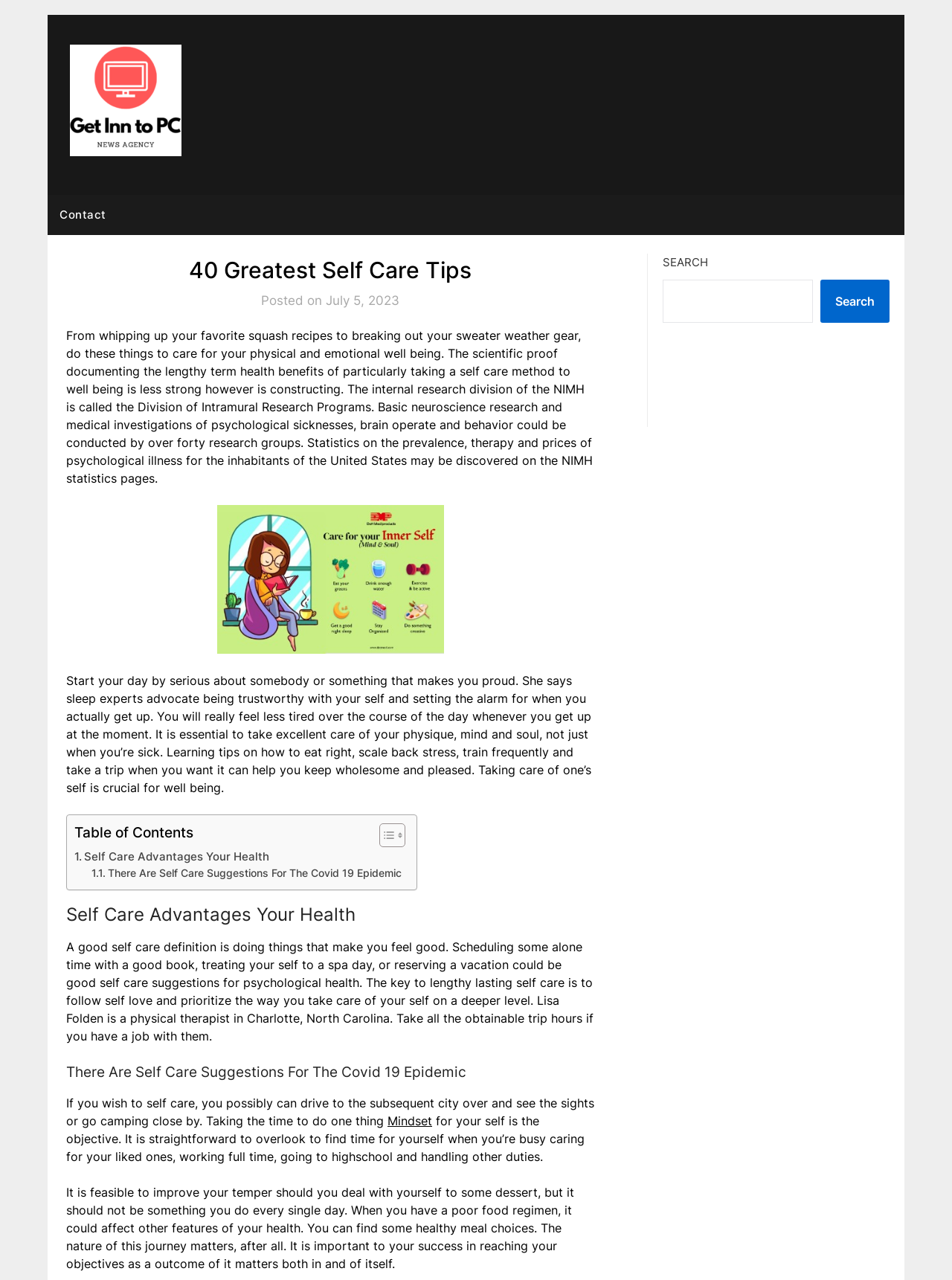Determine the bounding box coordinates of the section to be clicked to follow the instruction: "Click on the 'Mindset' link". The coordinates should be given as four float numbers between 0 and 1, formatted as [left, top, right, bottom].

[0.407, 0.87, 0.454, 0.881]